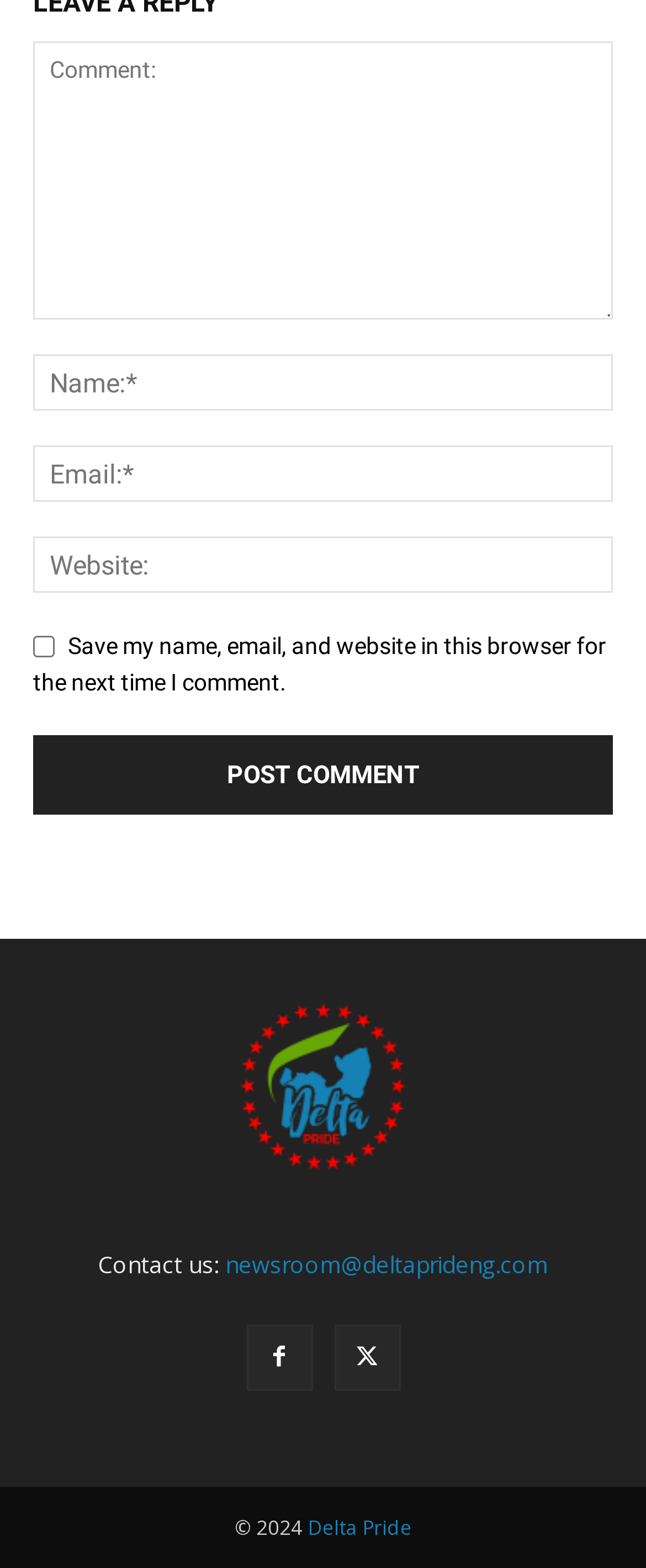Based on the image, provide a detailed response to the question:
How can you contact the newsroom?

The link 'newsroom@deltaprideng.com' is provided under the 'Contact us:' label, suggesting that this is the email address to contact the newsroom.